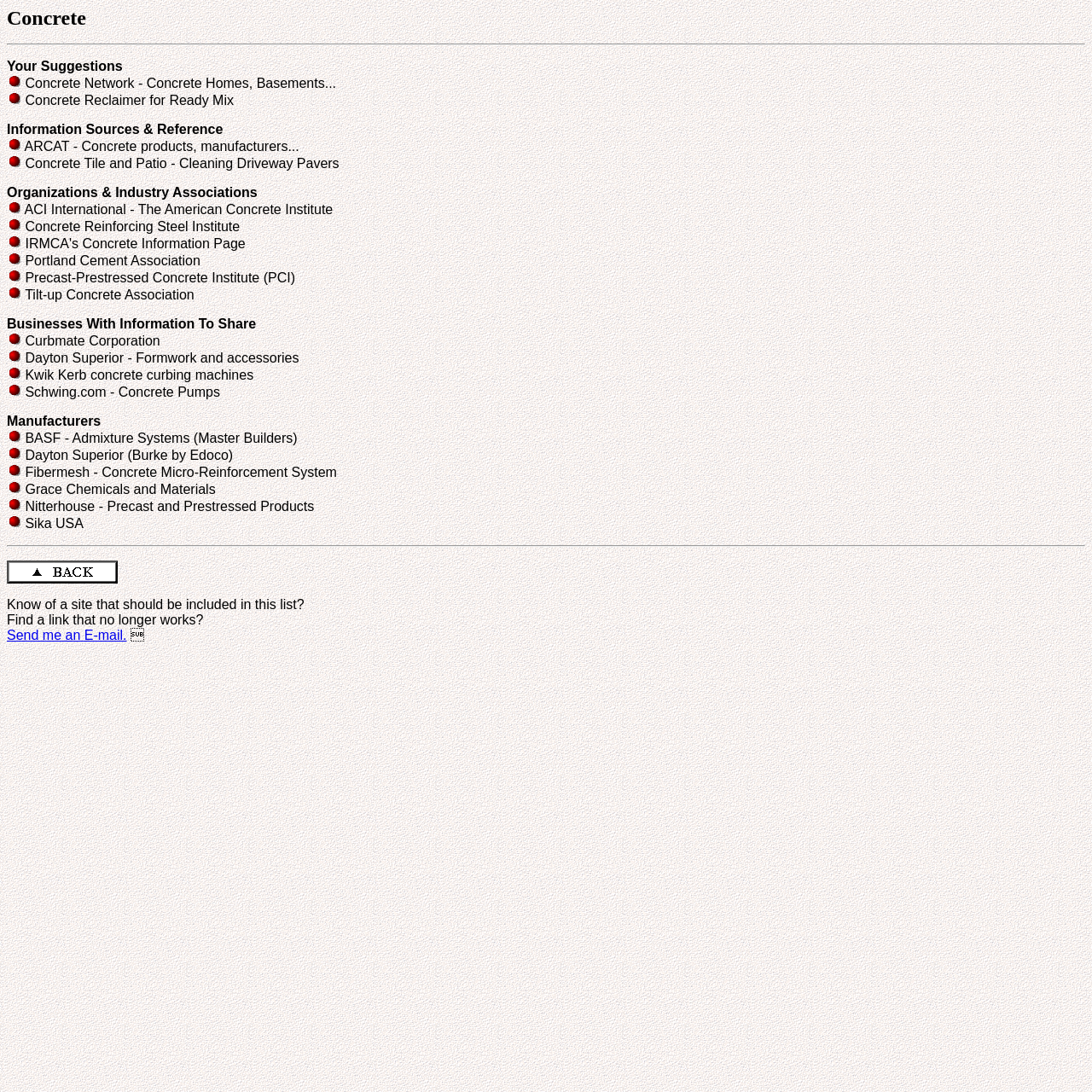Give a detailed overview of the webpage's appearance and contents.

The webpage is about concrete, featuring a list of resources and organizations related to the concrete industry. At the top, there is a horizontal separator, followed by a heading "Your Suggestions" and a "GO" button with an accompanying image. Below this, there is a list of links and static text, each describing a different organization or resource, such as the Concrete Network, ARCAT, and the American Concrete Institute. These links are accompanied by "GO" buttons with images.

The list is divided into sections, with headings such as "Information Sources & Reference", "Organizations & Industry Associations", and "Businesses With Information To Share". Each section contains multiple links and static text, describing various organizations and resources.

Further down the page, there is another section titled "Manufacturers", which lists links and static text describing companies such as BASF, Dayton Superior, and Sika USA.

At the bottom of the page, there is another horizontal separator, followed by a link to go back one page, and a section with static text asking users to report broken links or suggest new sites to be included in the list. There is also a link to send an email to the webpage administrator.